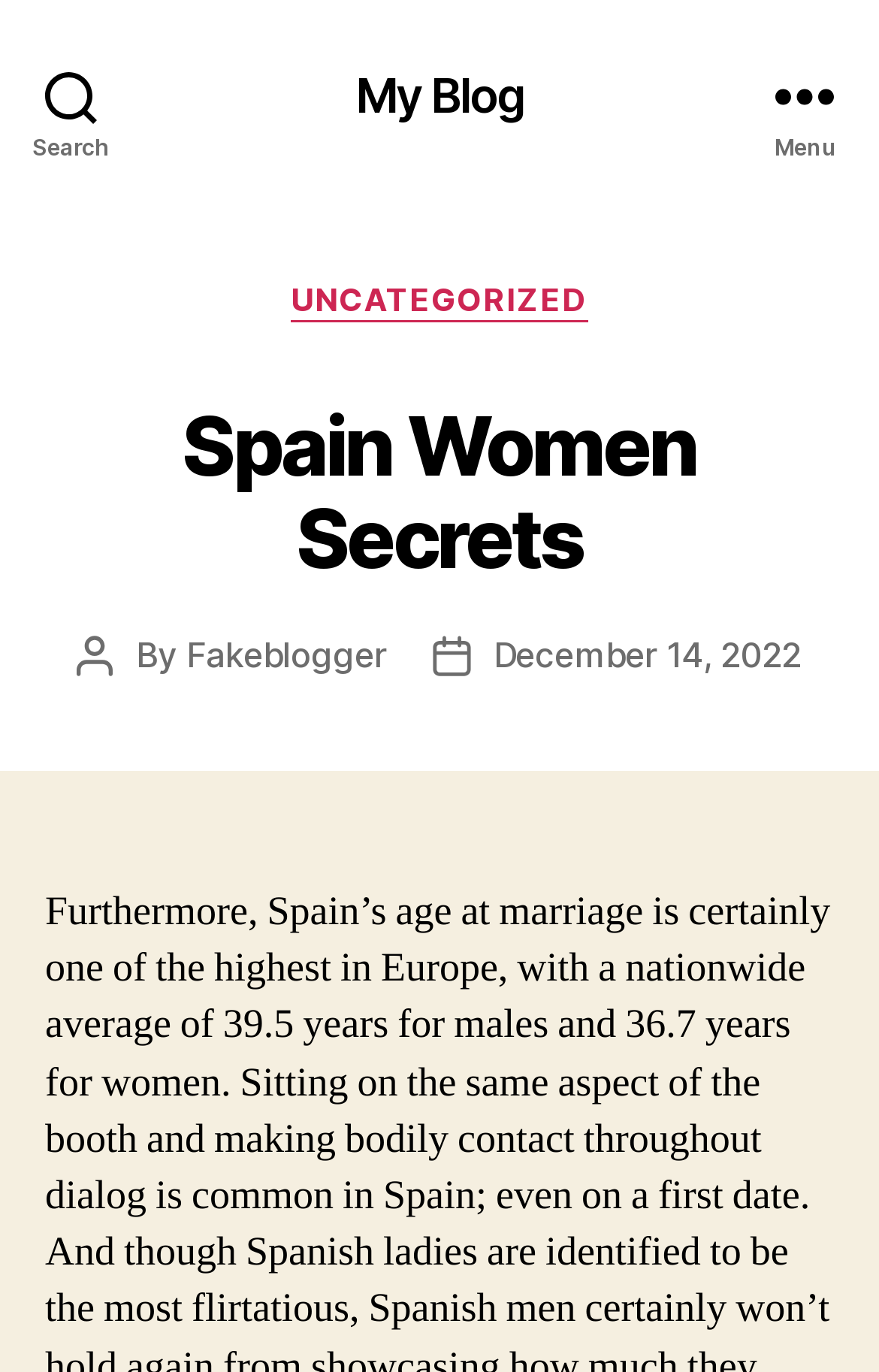Answer the following inquiry with a single word or phrase:
Who is the author of the blog post?

Fakeblogger